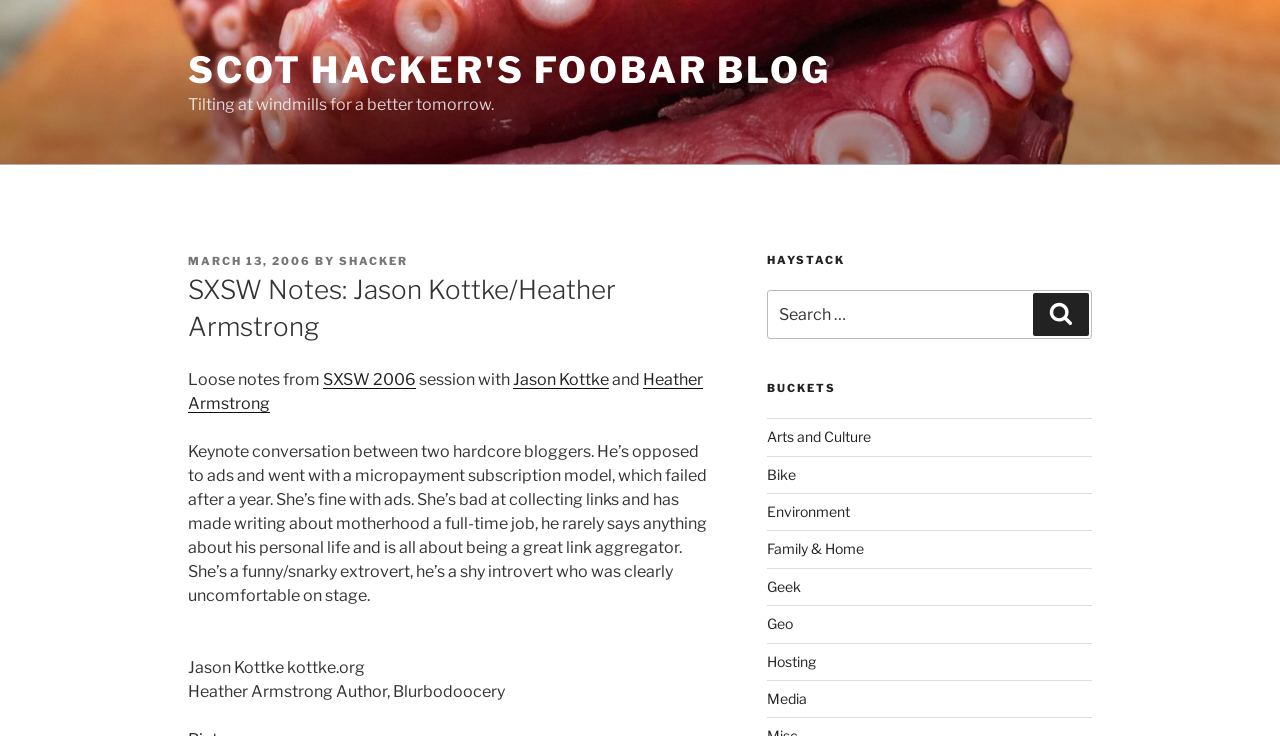Give a concise answer using only one word or phrase for this question:
What is Heather Armstrong's occupation?

Author